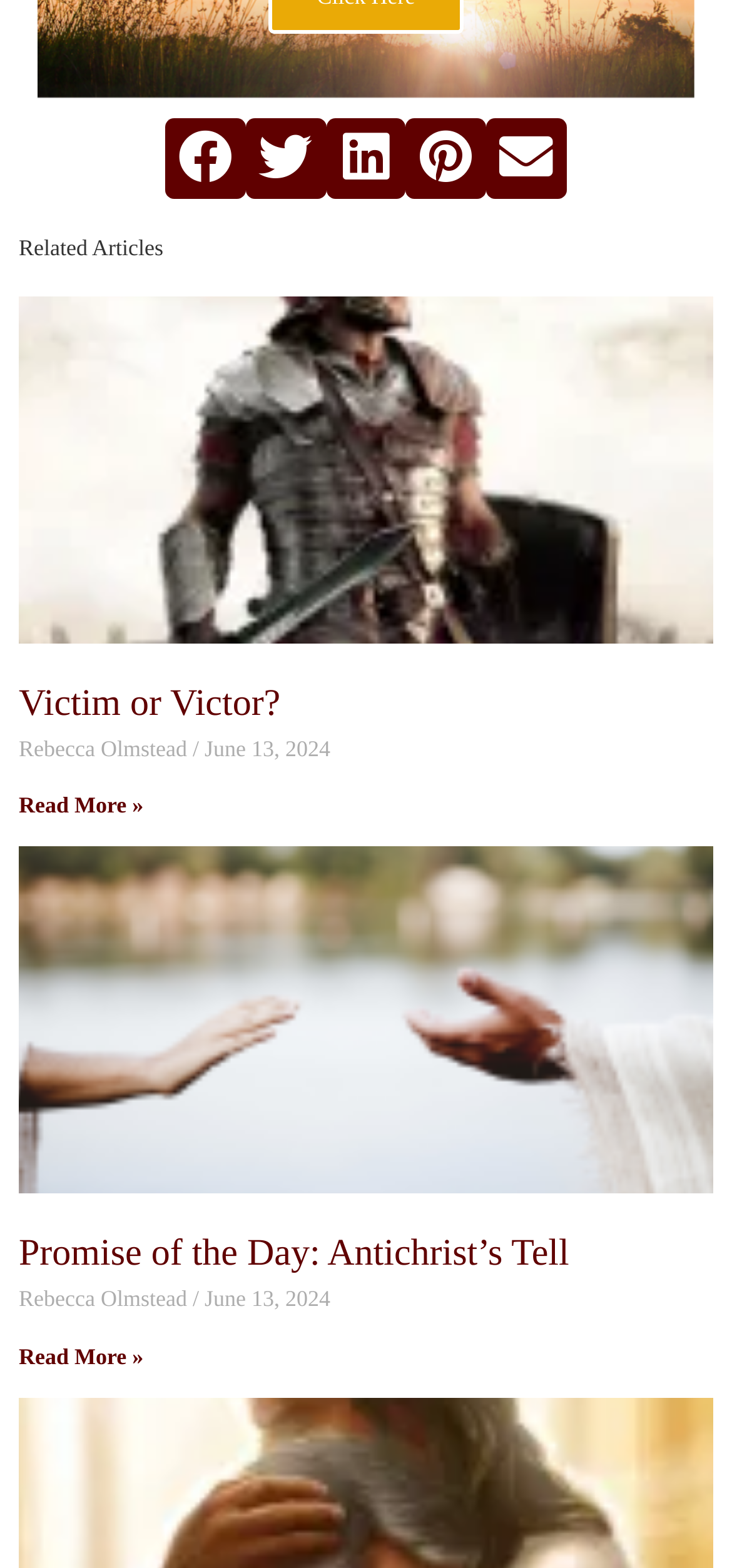Pinpoint the bounding box coordinates of the element to be clicked to execute the instruction: "Read more about Victim or Victor?".

[0.026, 0.505, 0.196, 0.522]